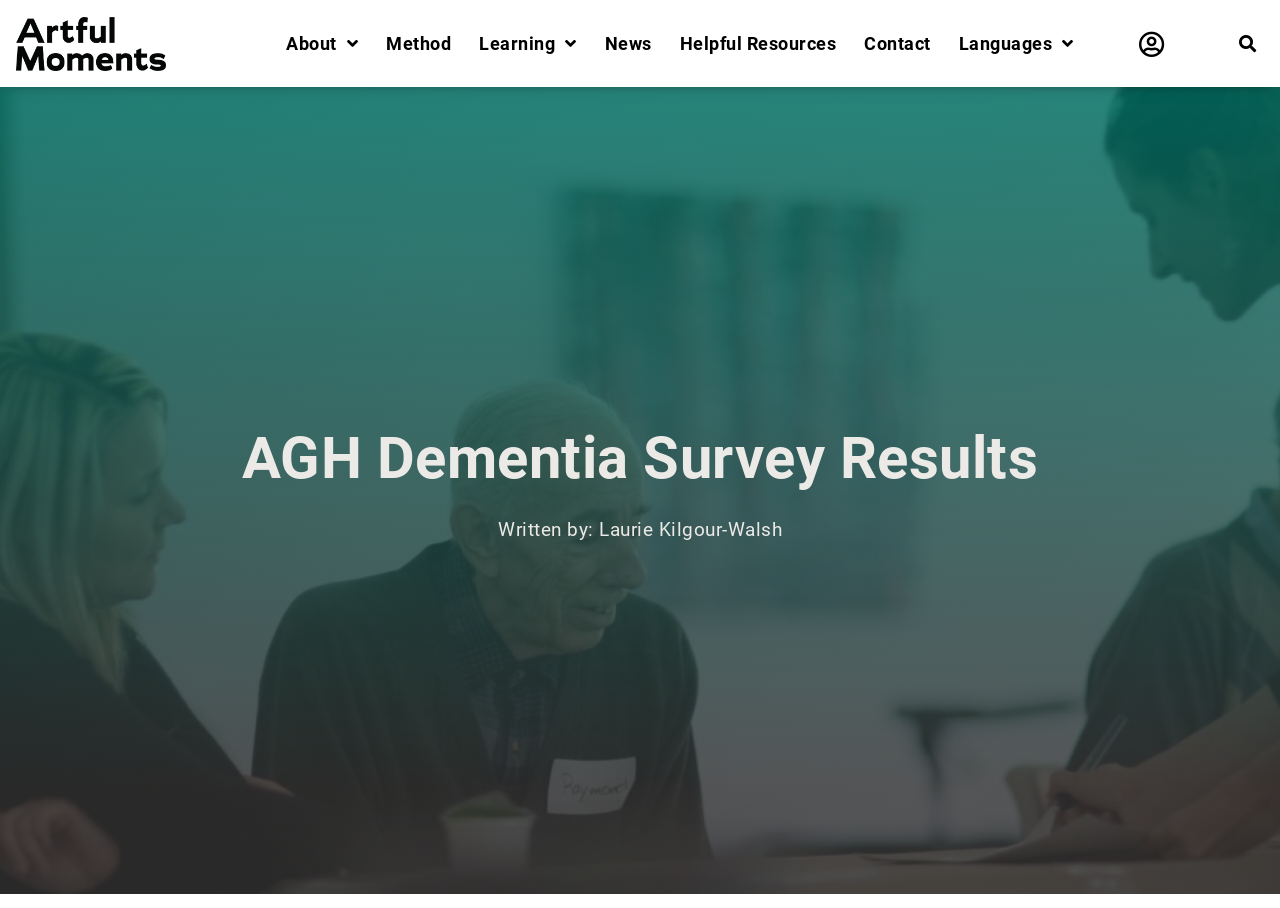Could you indicate the bounding box coordinates of the region to click in order to complete this instruction: "Click the AGH-Artful Moments link".

[0.012, 0.018, 0.13, 0.078]